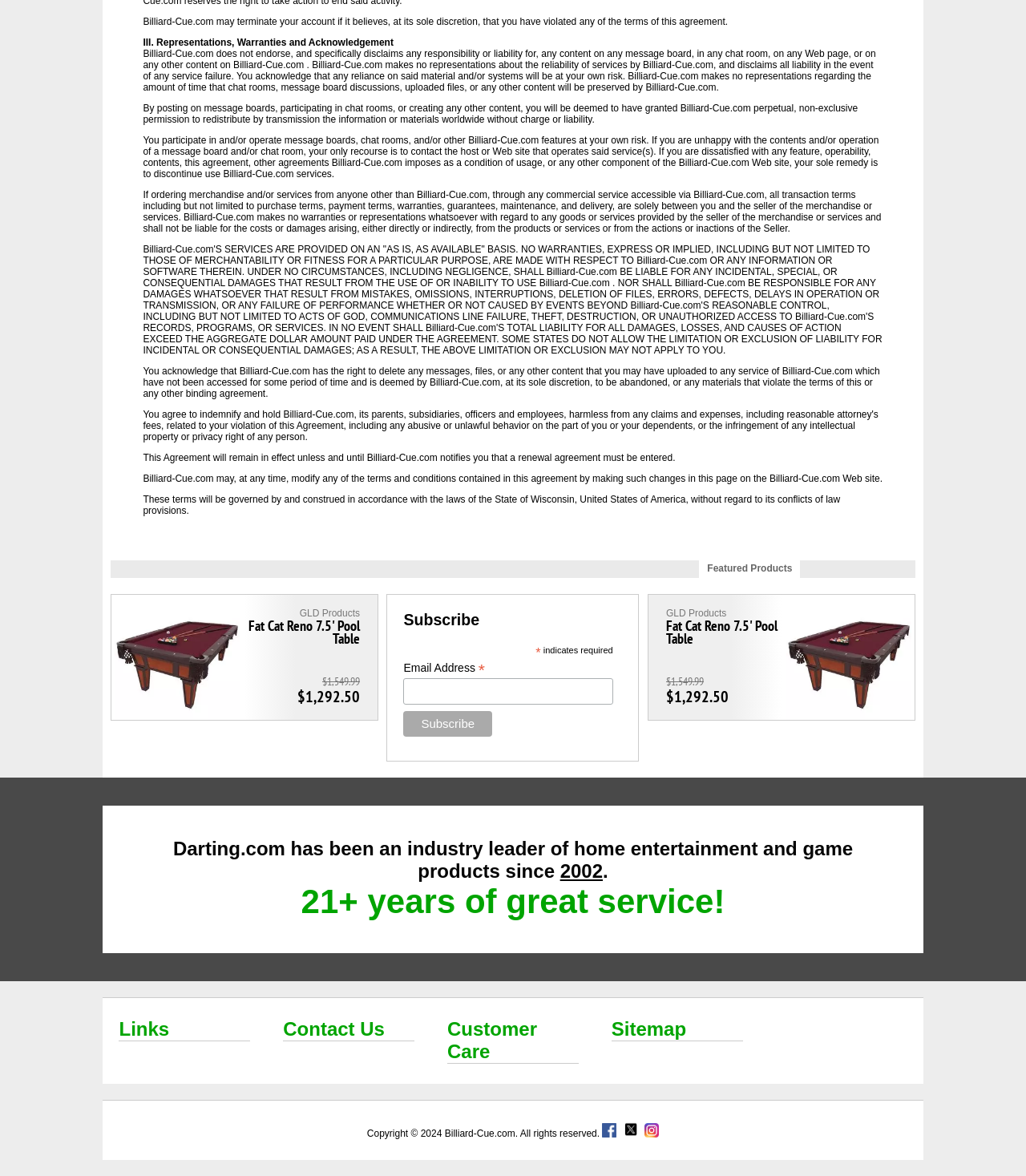Identify the bounding box for the UI element that is described as follows: "Parts & Accessories".

None